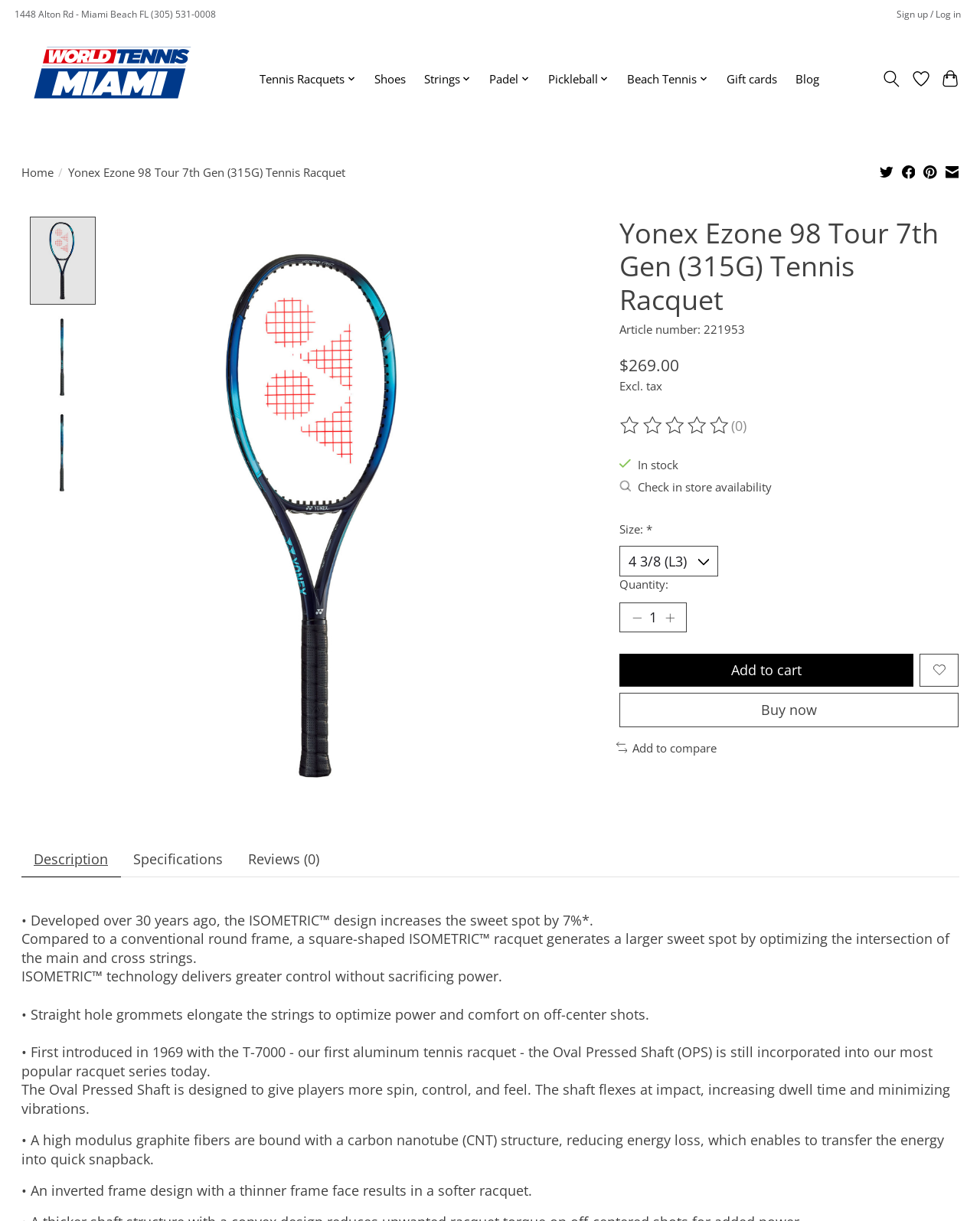What is the purpose of the 'Check in store availability' button?
Relying on the image, give a concise answer in one word or a brief phrase.

To check availability in store